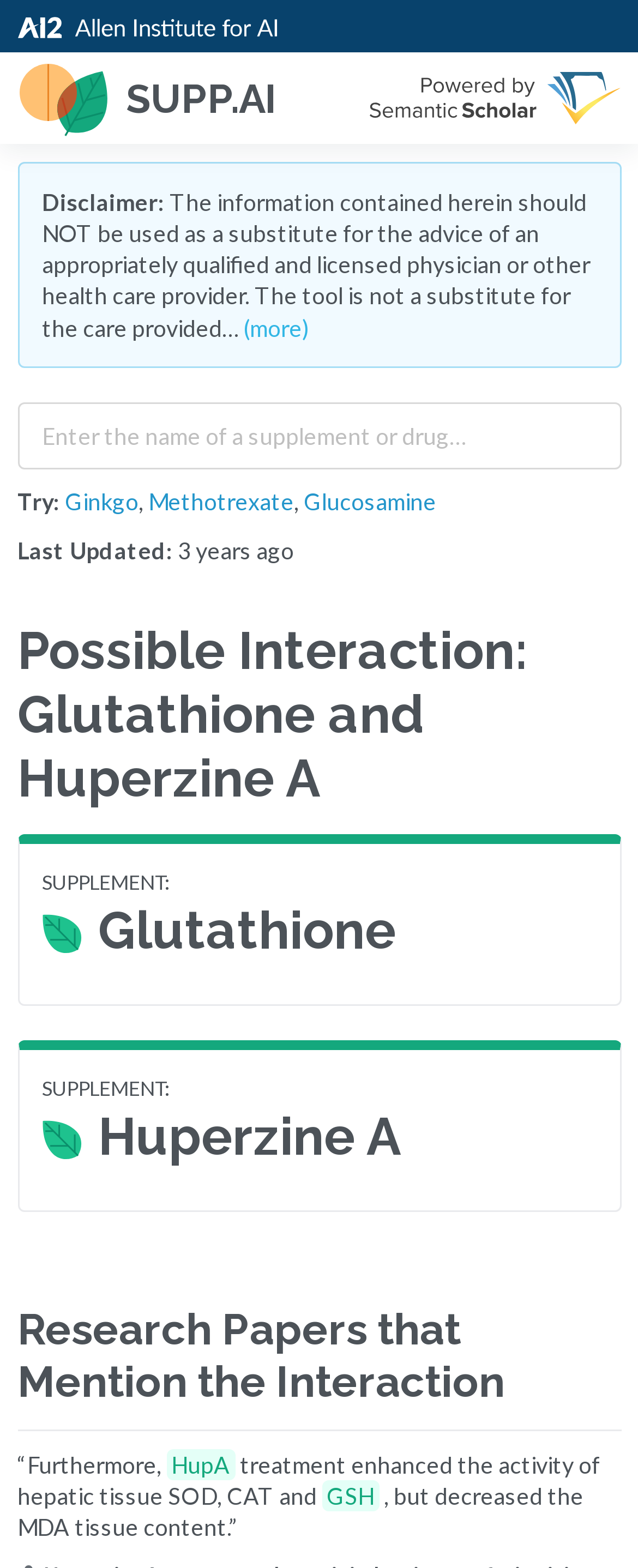Determine the bounding box coordinates of the section to be clicked to follow the instruction: "Explore the interaction between Glutathione and Huperzine A". The coordinates should be given as four float numbers between 0 and 1, formatted as [left, top, right, bottom].

[0.027, 0.394, 0.955, 0.517]